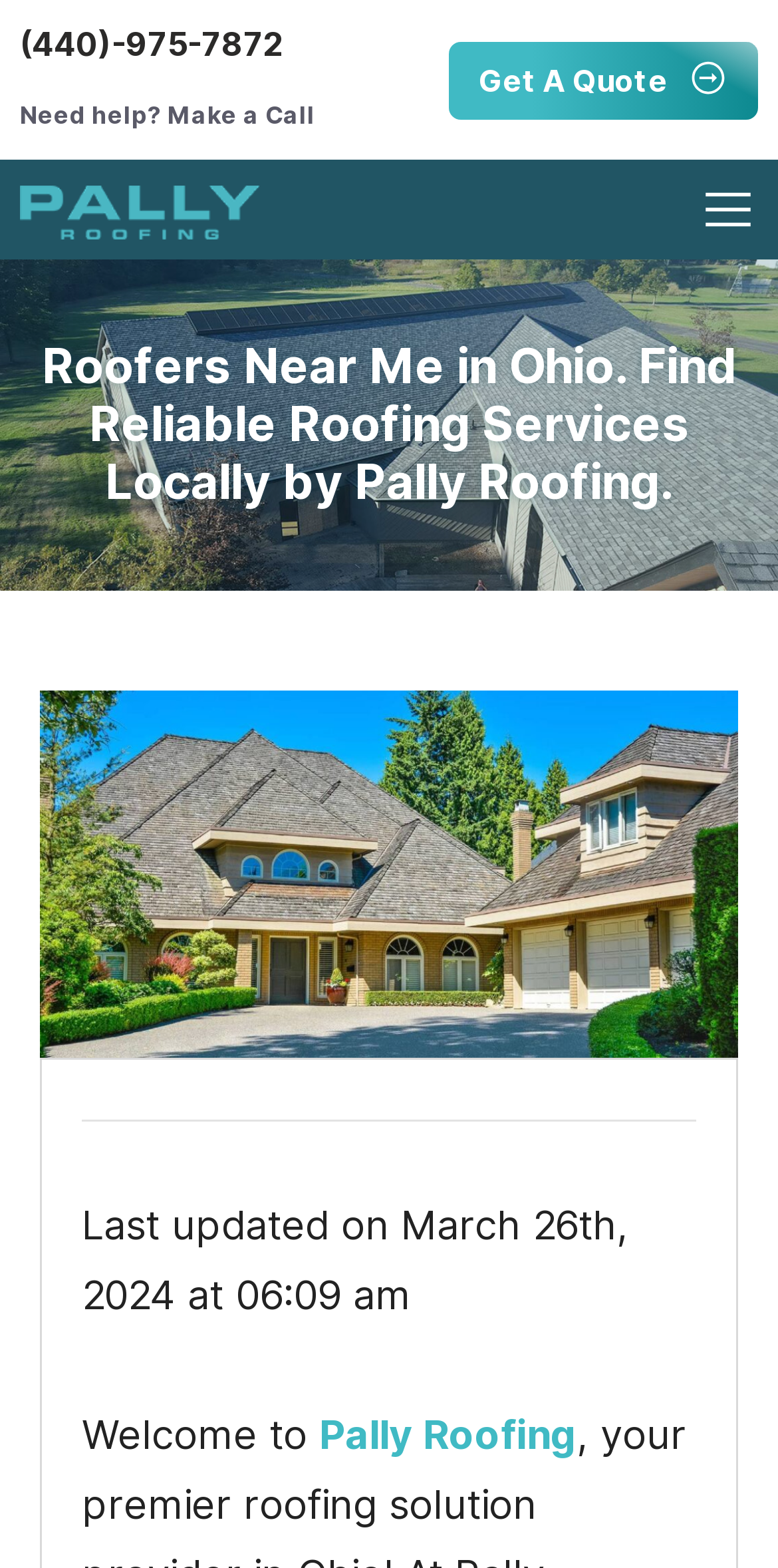Can you extract the headline from the webpage for me?

Roofers Near Me in Ohio. Find Reliable Roofing Services Locally by Pally Roofing.